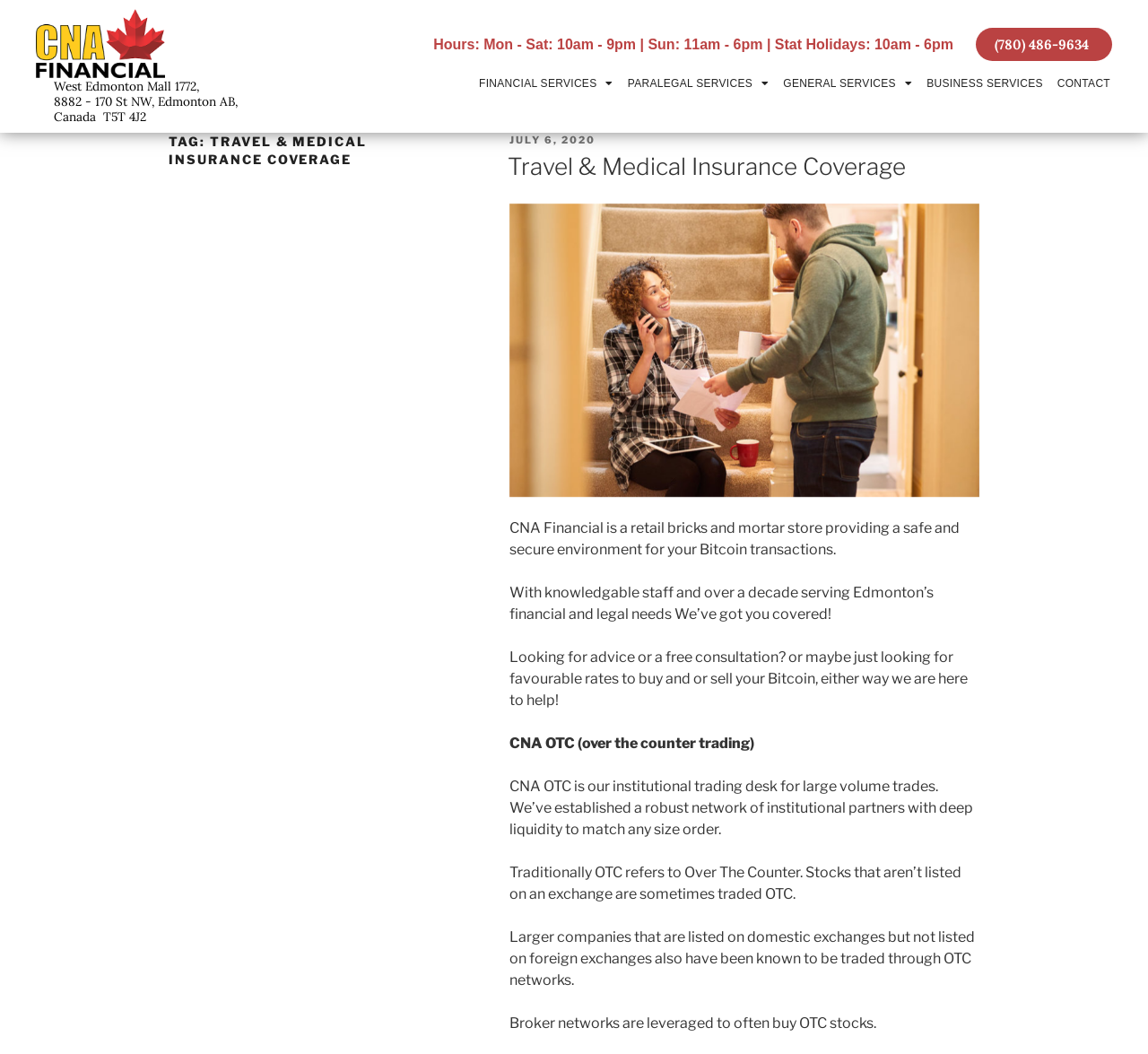Locate the bounding box of the UI element with the following description: "Contact".

[0.919, 0.058, 0.969, 0.1]